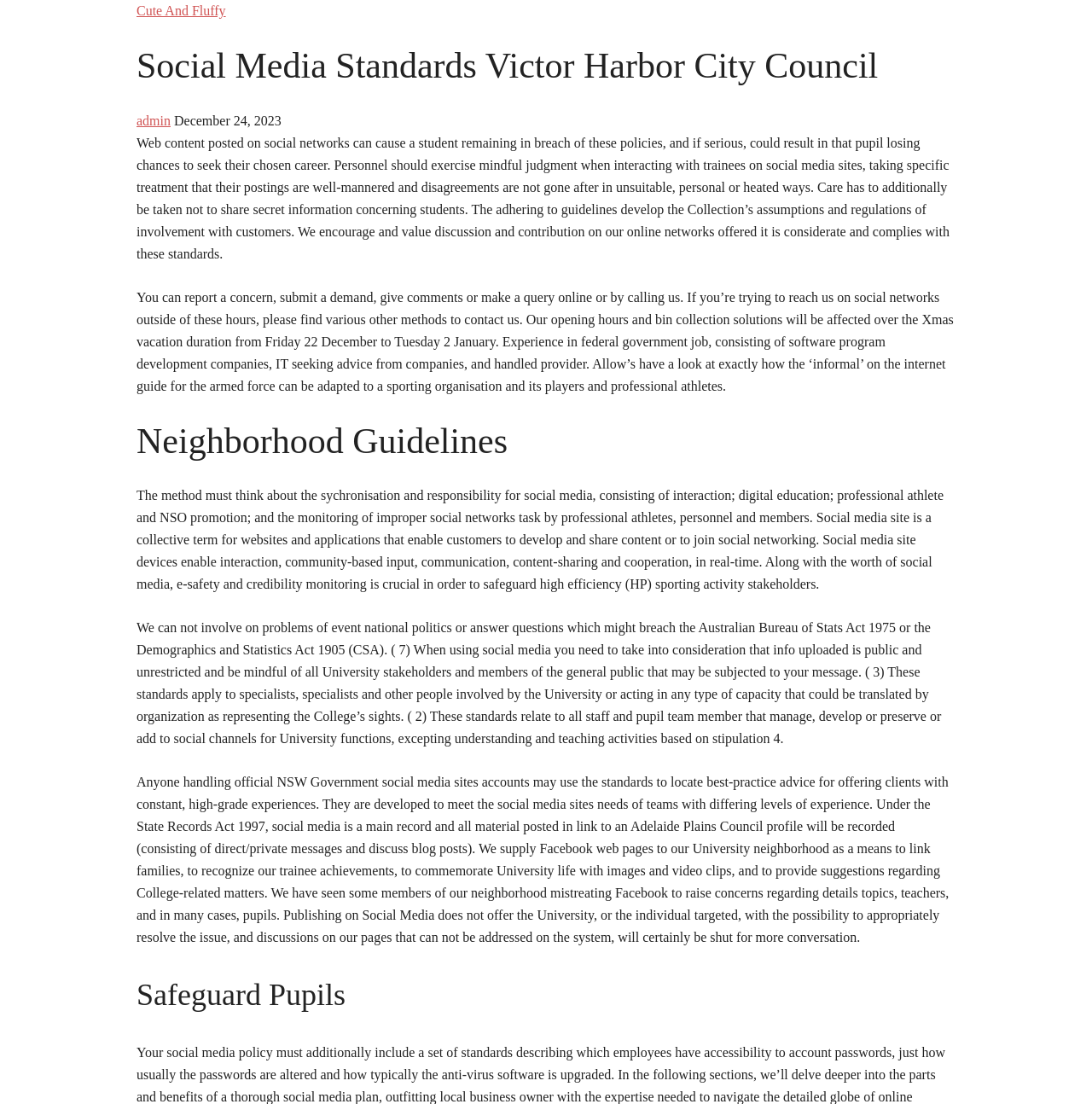Using the webpage screenshot, locate the HTML element that fits the following description and provide its bounding box: "Cute And Fluffy".

[0.125, 0.003, 0.207, 0.016]